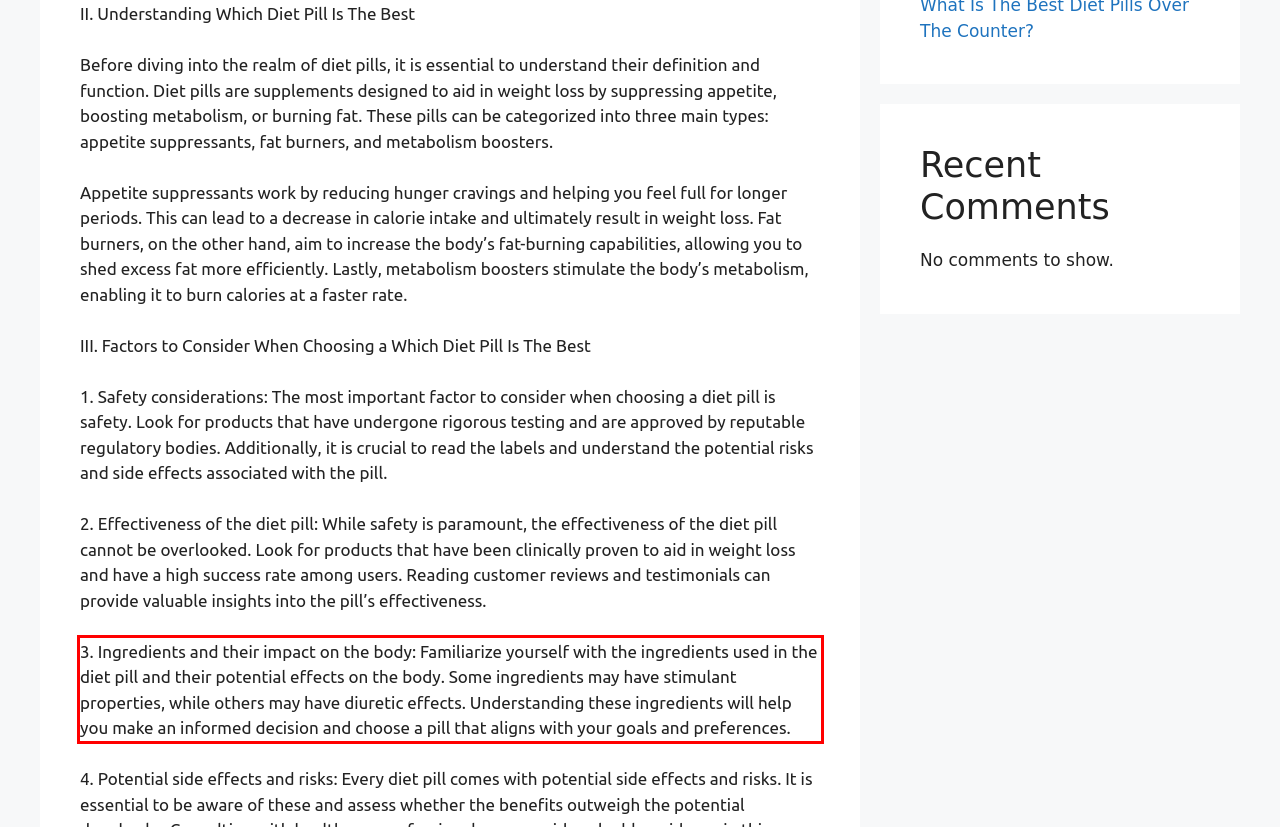You are given a screenshot with a red rectangle. Identify and extract the text within this red bounding box using OCR.

3. Ingredients and their impact on the body: Familiarize yourself with the ingredients used in the diet pill and their potential effects on the body. Some ingredients may have stimulant properties, while others may have diuretic effects. Understanding these ingredients will help you make an informed decision and choose a pill that aligns with your goals and preferences.